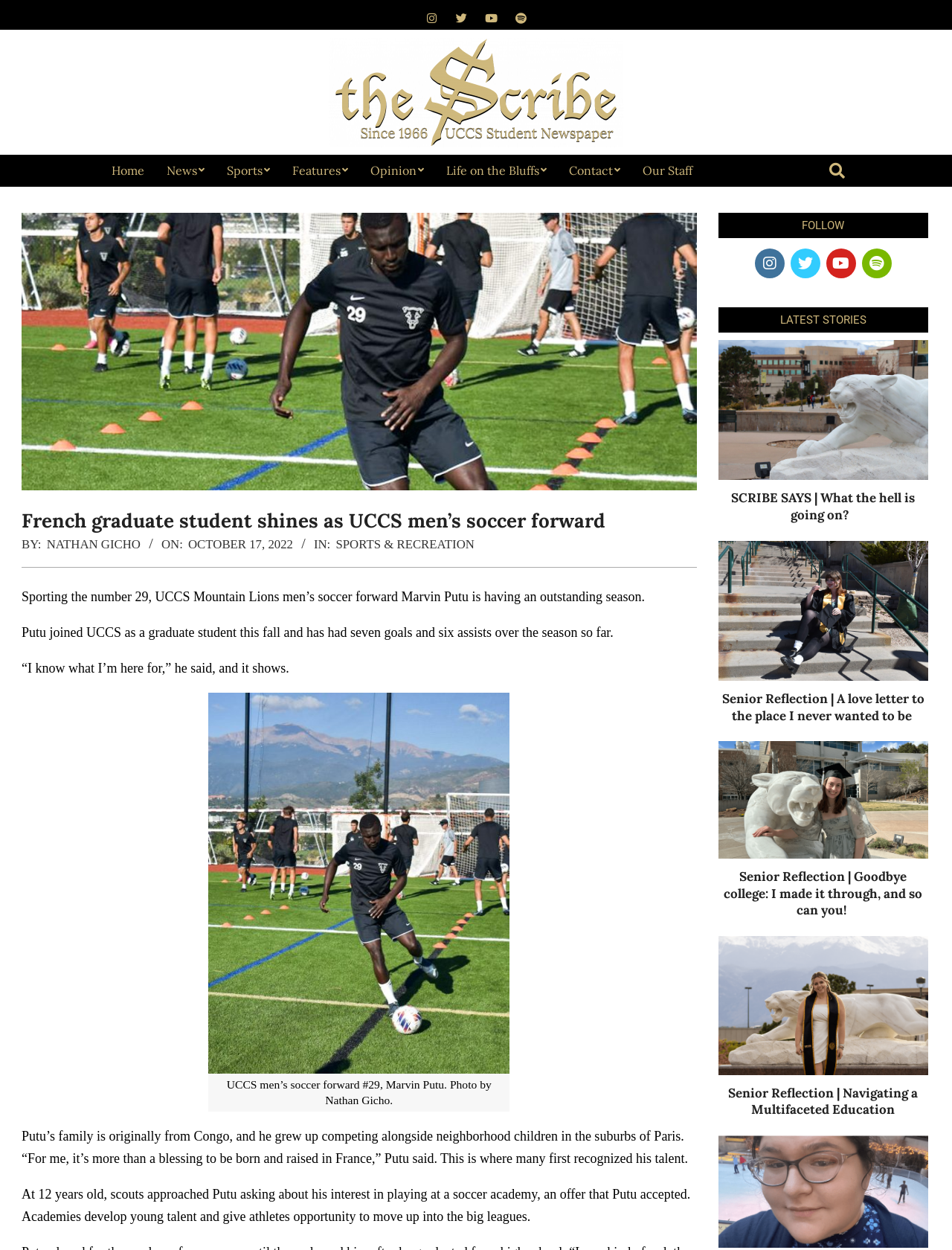Reply to the question with a brief word or phrase: What is the name of the author of the article?

NATHAN GICHO